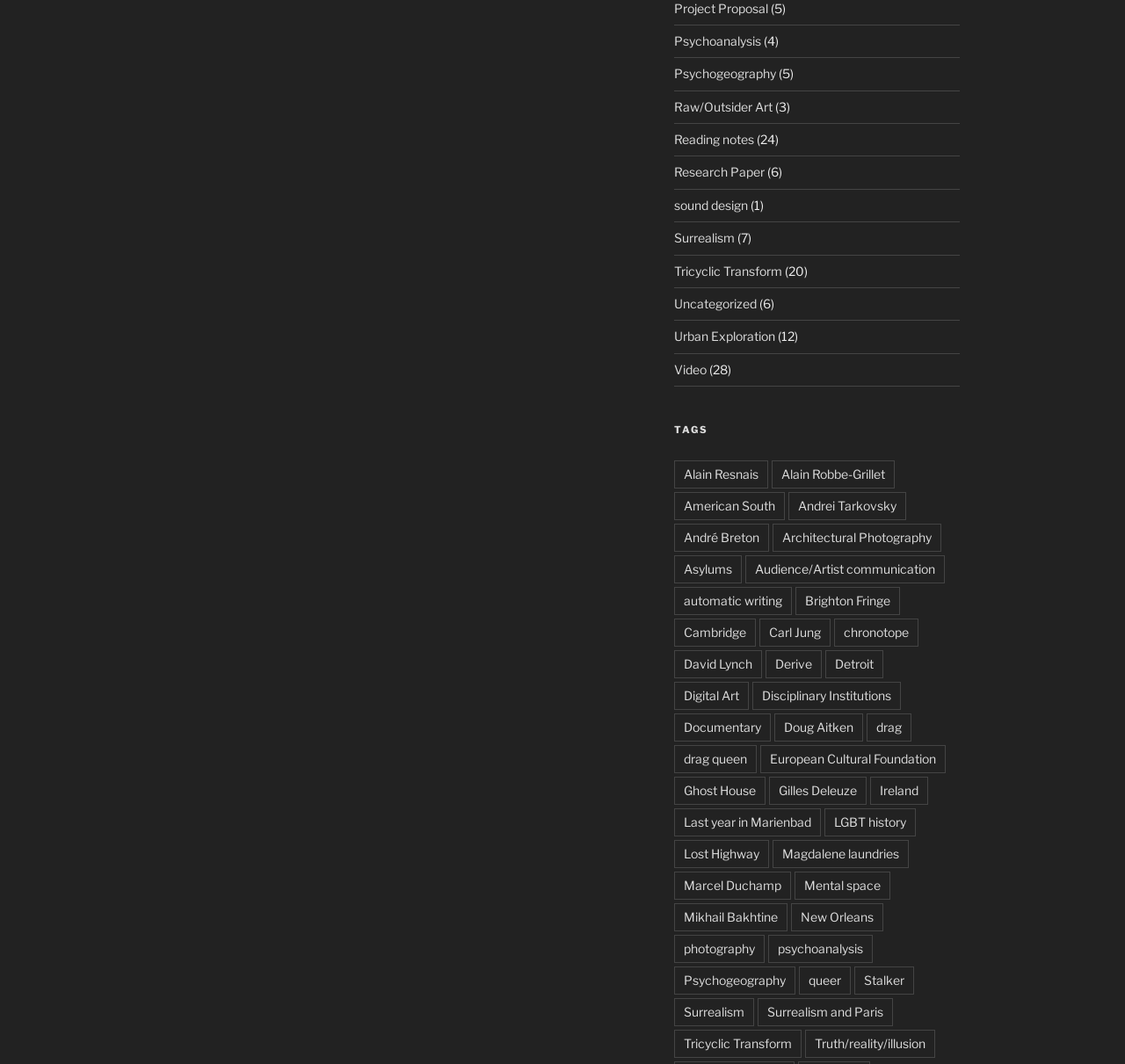Identify the coordinates of the bounding box for the element that must be clicked to accomplish the instruction: "Click on the 'Project Proposal' link".

[0.599, 0.0, 0.682, 0.014]